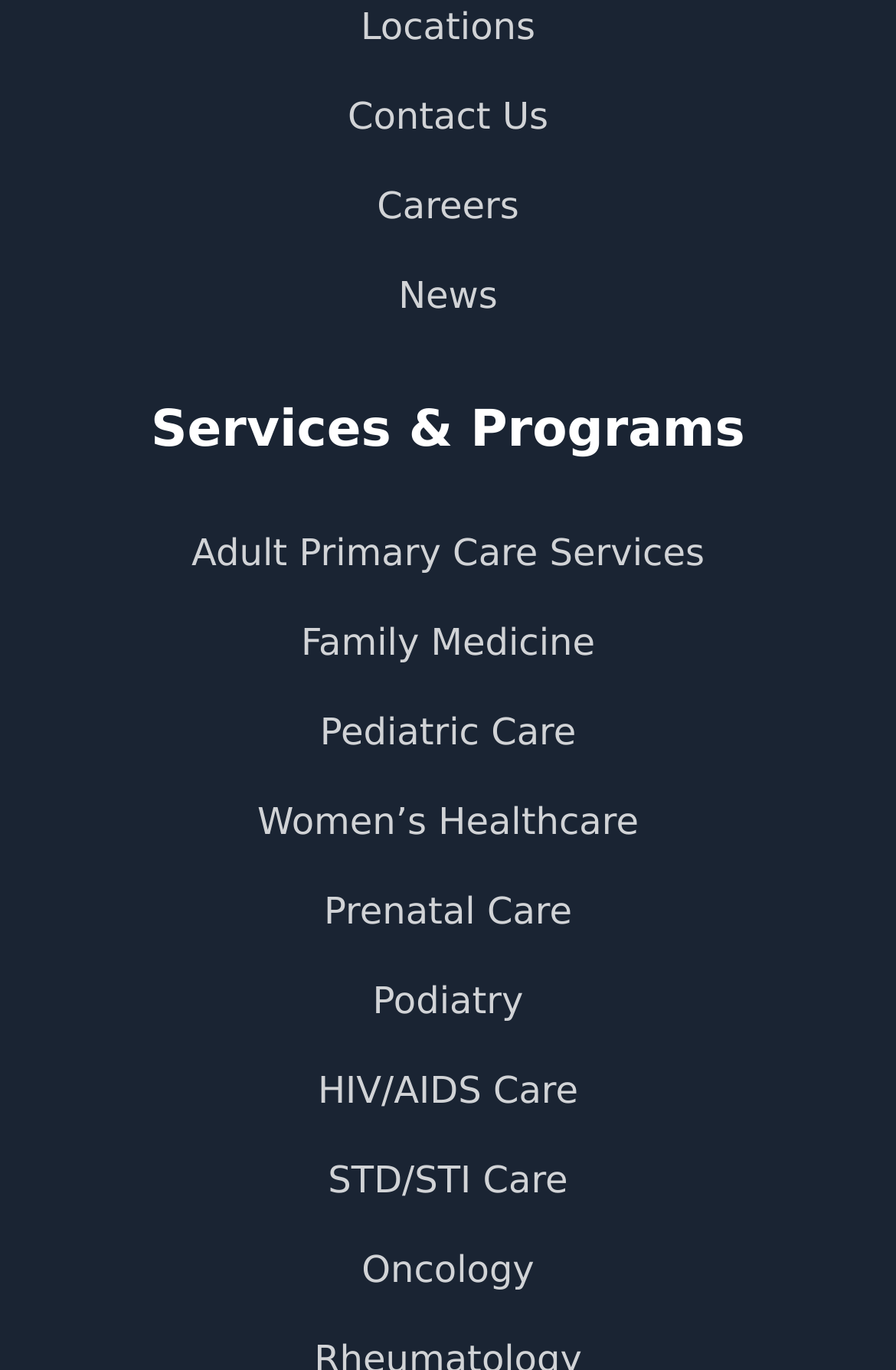Give a one-word or short-phrase answer to the following question: 
How many healthcare services are listed on the webpage?

9